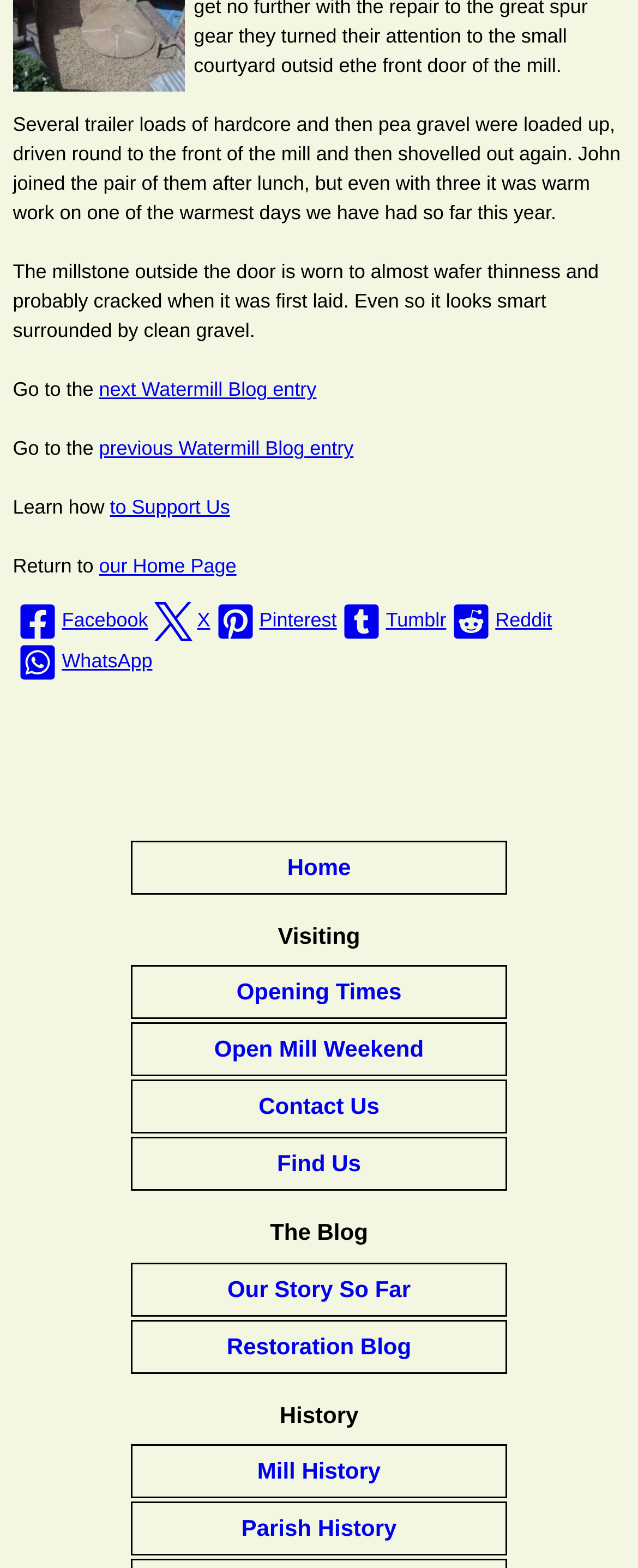Please identify the bounding box coordinates of the clickable area that will allow you to execute the instruction: "return to our Home Page".

[0.155, 0.354, 0.371, 0.368]